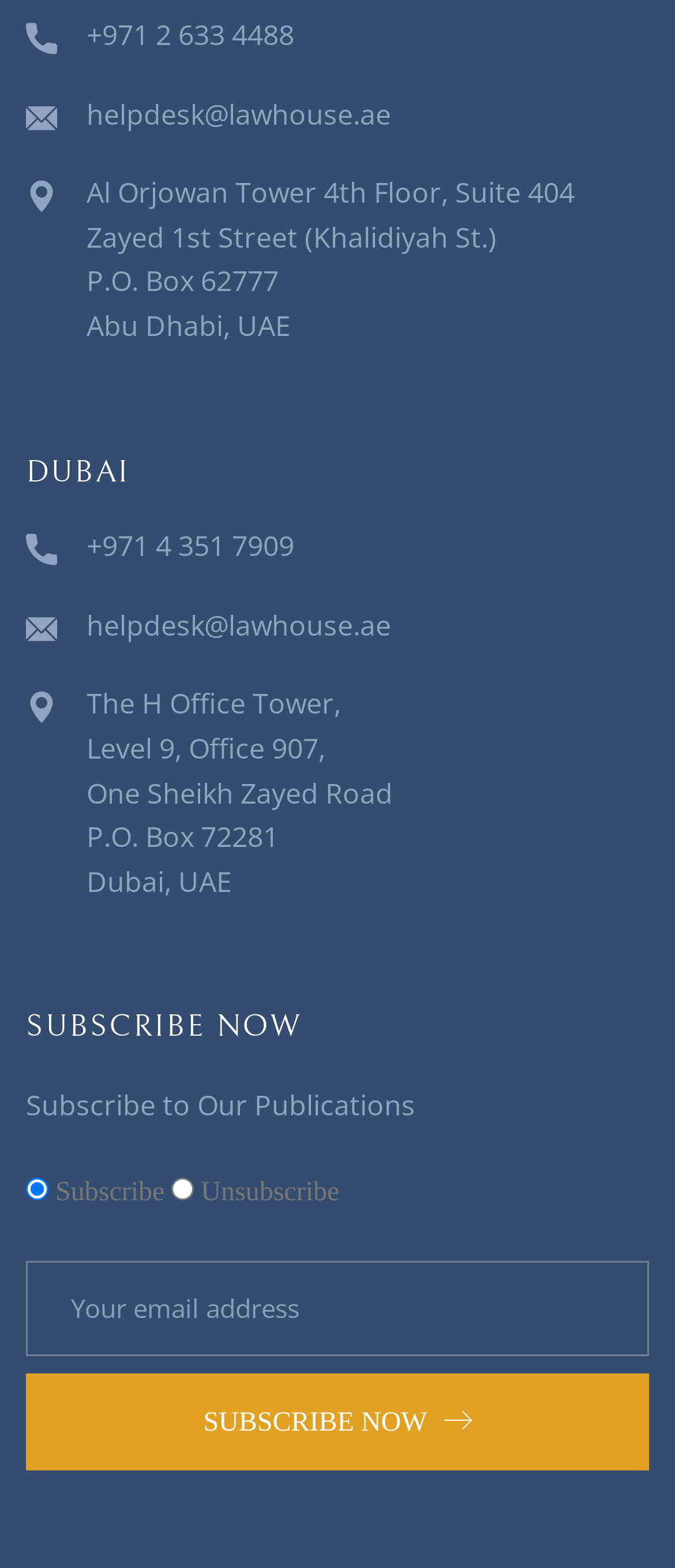Given the description West Edge Collective., predict the bounding box coordinates of the UI element. Ensure the coordinates are in the format (top-left x, top-left y, bottom-right x, bottom-right y) and all values are between 0 and 1.

None